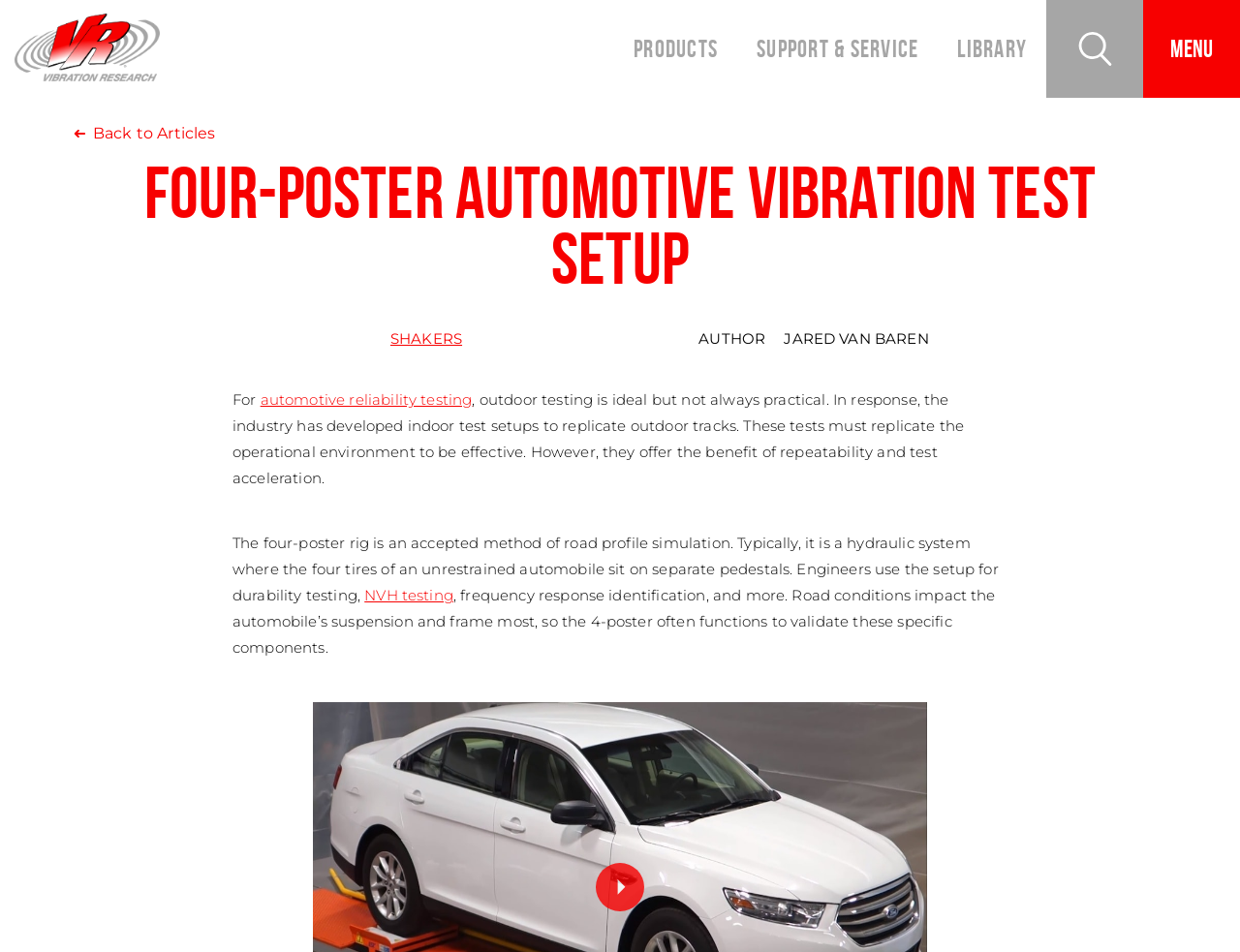Given the description: "NVH testing", determine the bounding box coordinates of the UI element. The coordinates should be formatted as four float numbers between 0 and 1, [left, top, right, bottom].

[0.294, 0.615, 0.366, 0.635]